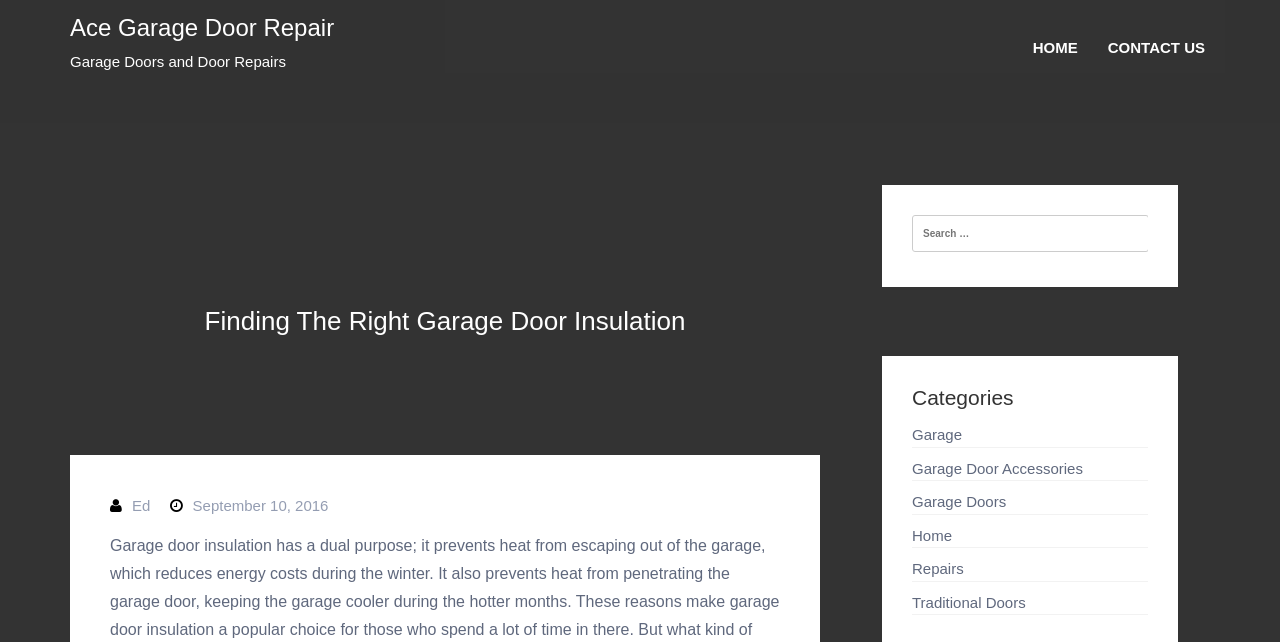Specify the bounding box coordinates of the region I need to click to perform the following instruction: "search for something". The coordinates must be four float numbers in the range of 0 to 1, i.e., [left, top, right, bottom].

[0.712, 0.335, 0.897, 0.393]